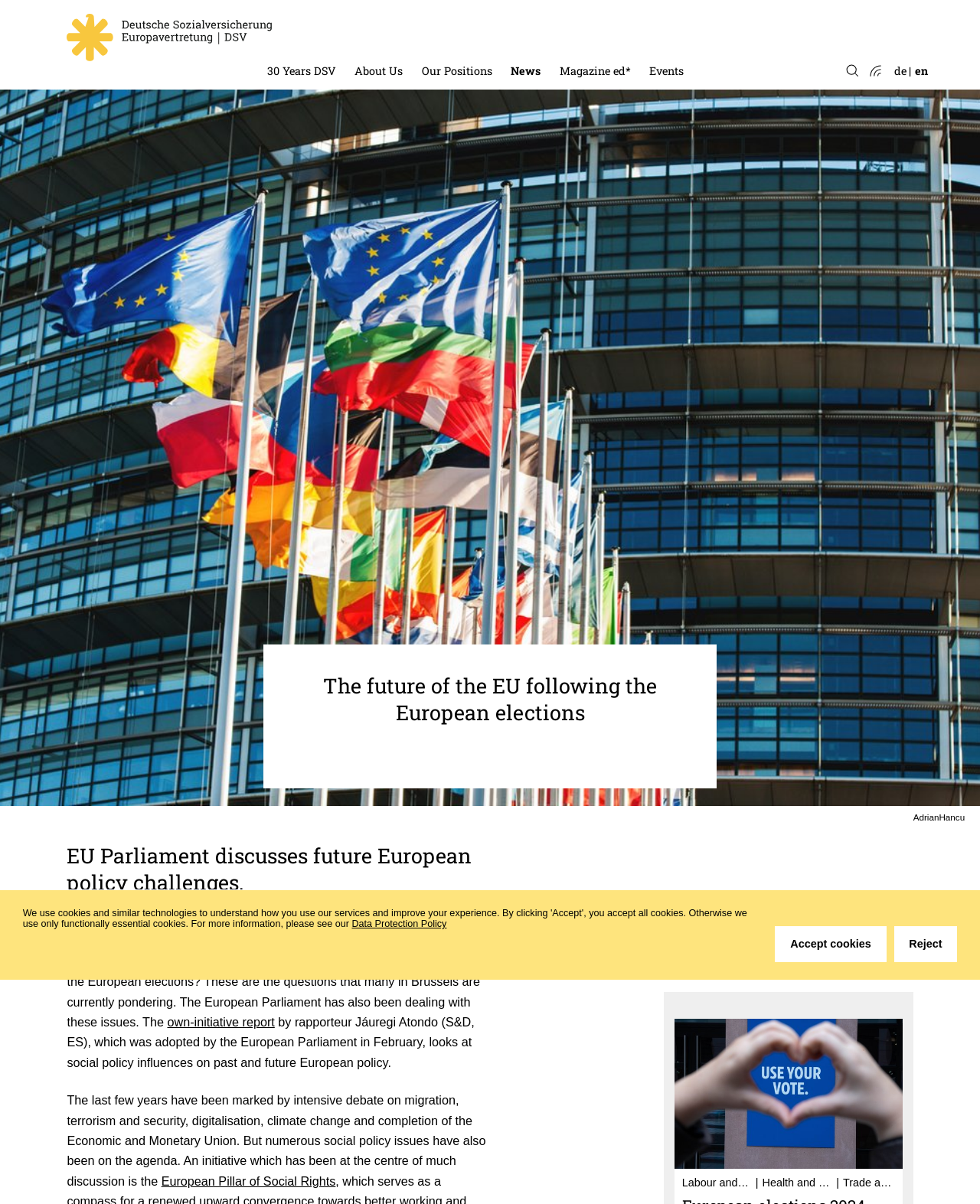Determine the bounding box coordinates of the clickable element to complete this instruction: "Subscribe to the ed* magazine". Provide the coordinates in the format of four float numbers between 0 and 1, [left, top, right, bottom].

[0.559, 0.037, 0.821, 0.06]